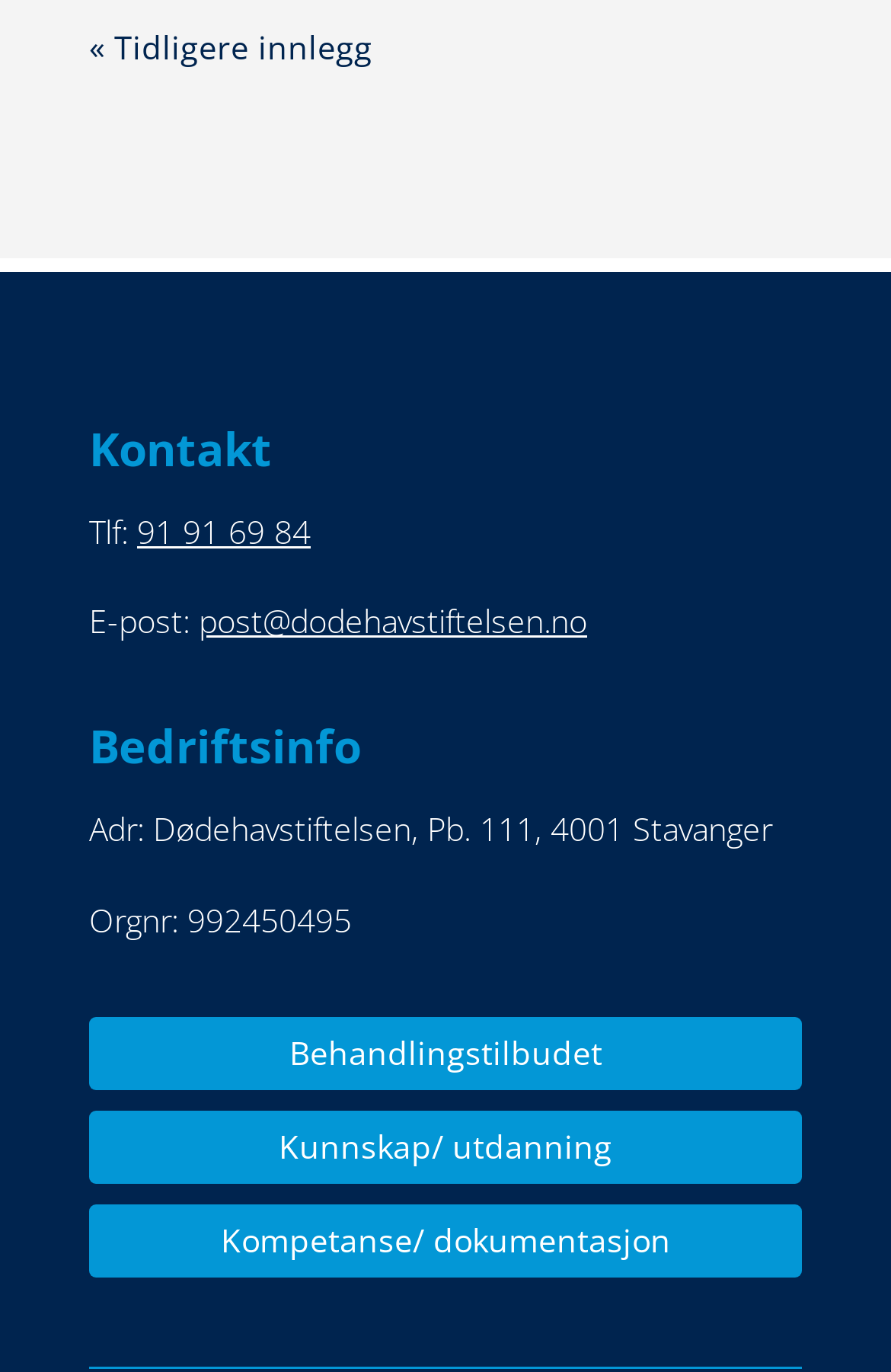How many links are there under 'Bedriftsinfo'?
Using the image, provide a concise answer in one word or a short phrase.

0